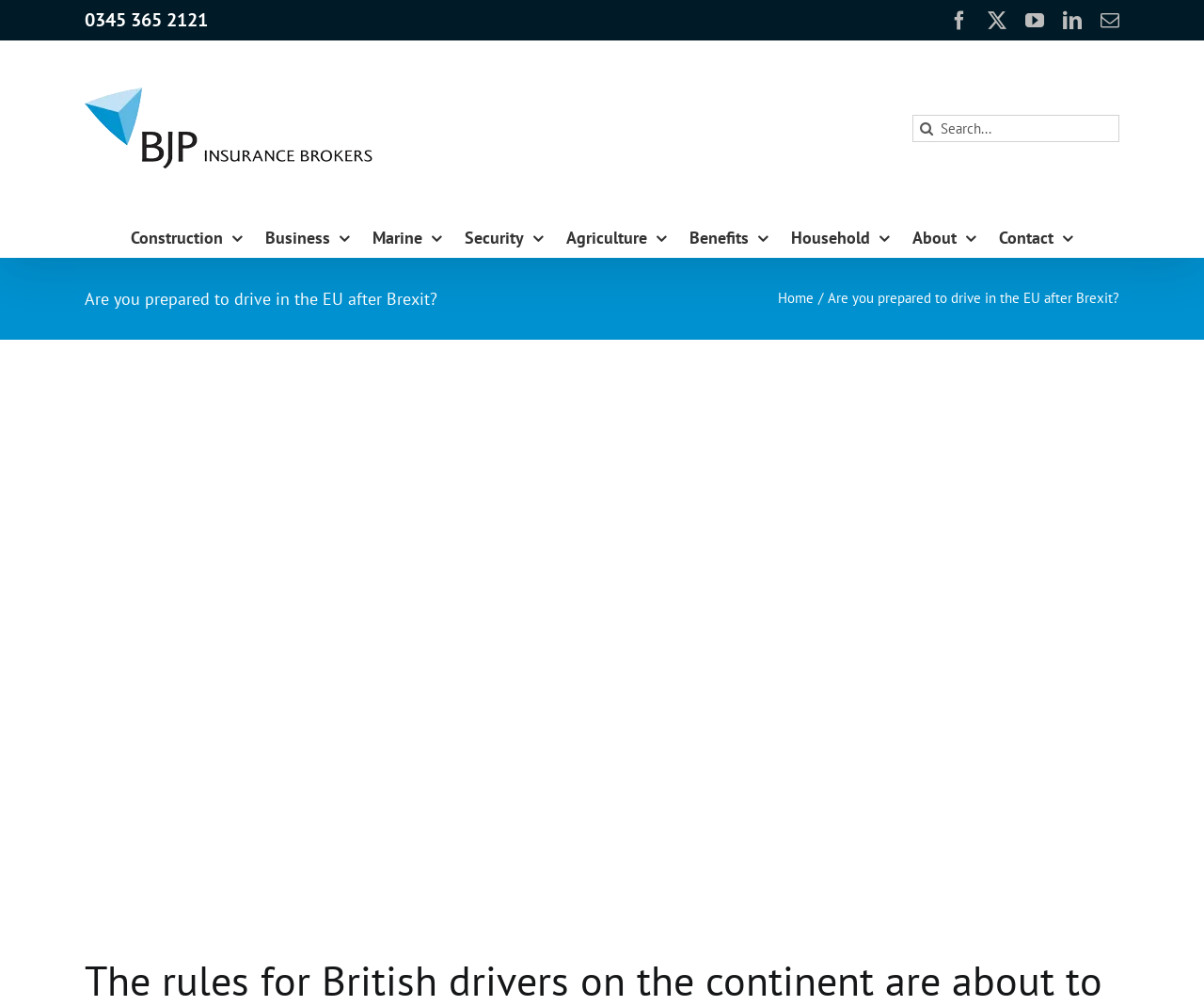Given the description of a UI element: "Construction", identify the bounding box coordinates of the matching element in the webpage screenshot.

[0.109, 0.215, 0.202, 0.255]